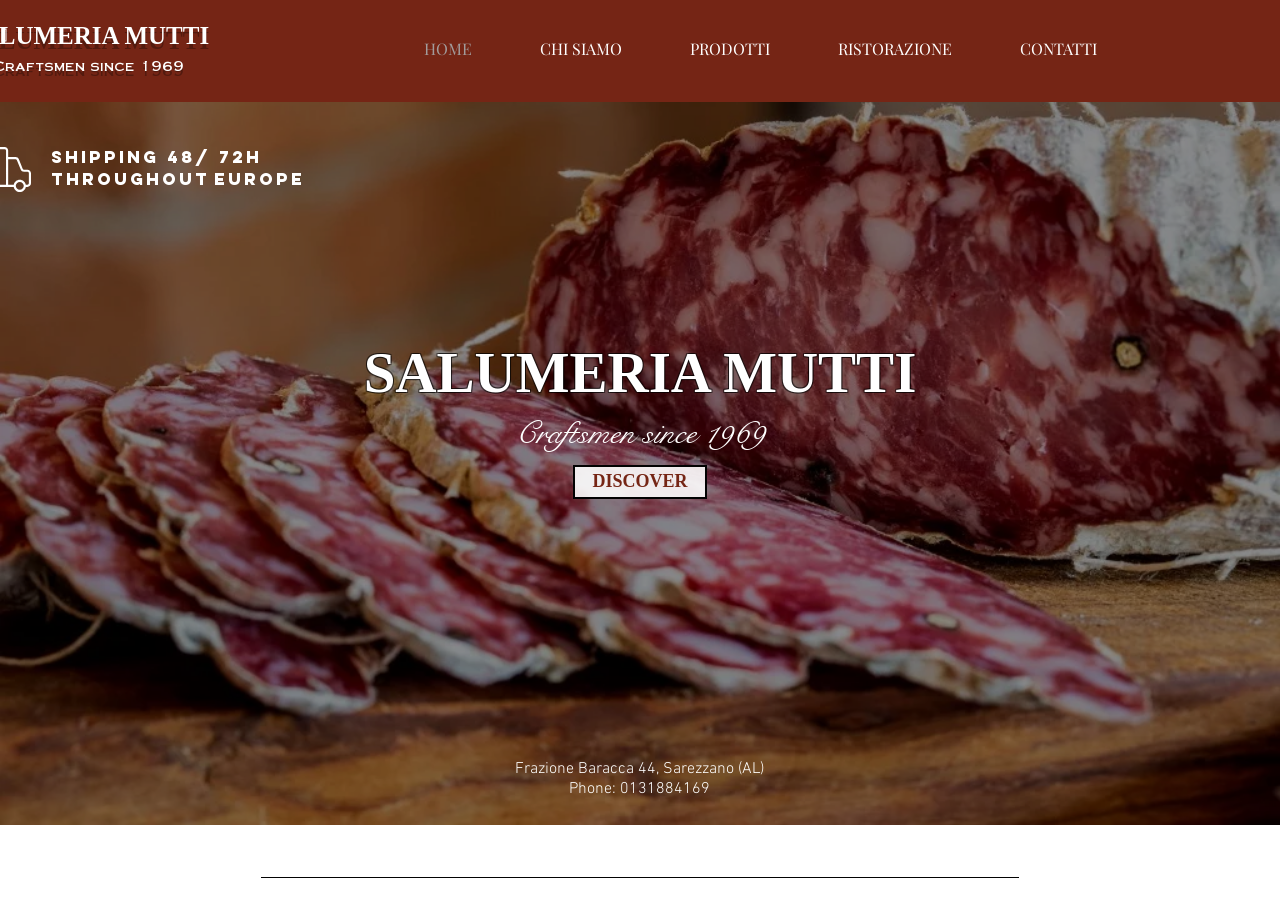Specify the bounding box coordinates of the area to click in order to execute this command: 'explore products'. The coordinates should consist of four float numbers ranging from 0 to 1, and should be formatted as [left, top, right, bottom].

[0.512, 0.022, 0.628, 0.066]